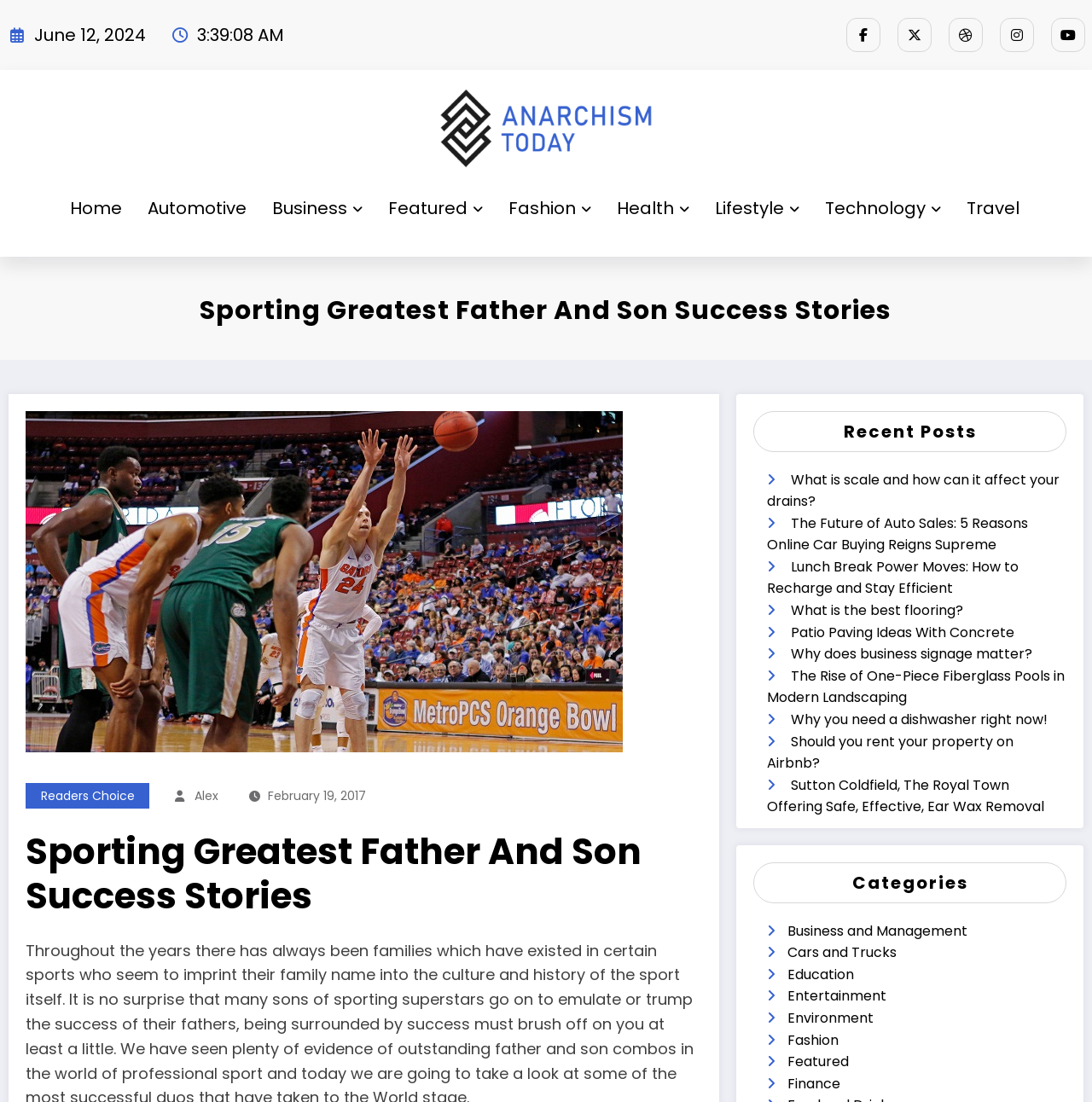Provide your answer in a single word or phrase: 
What is the date of the article?

June 12, 2024